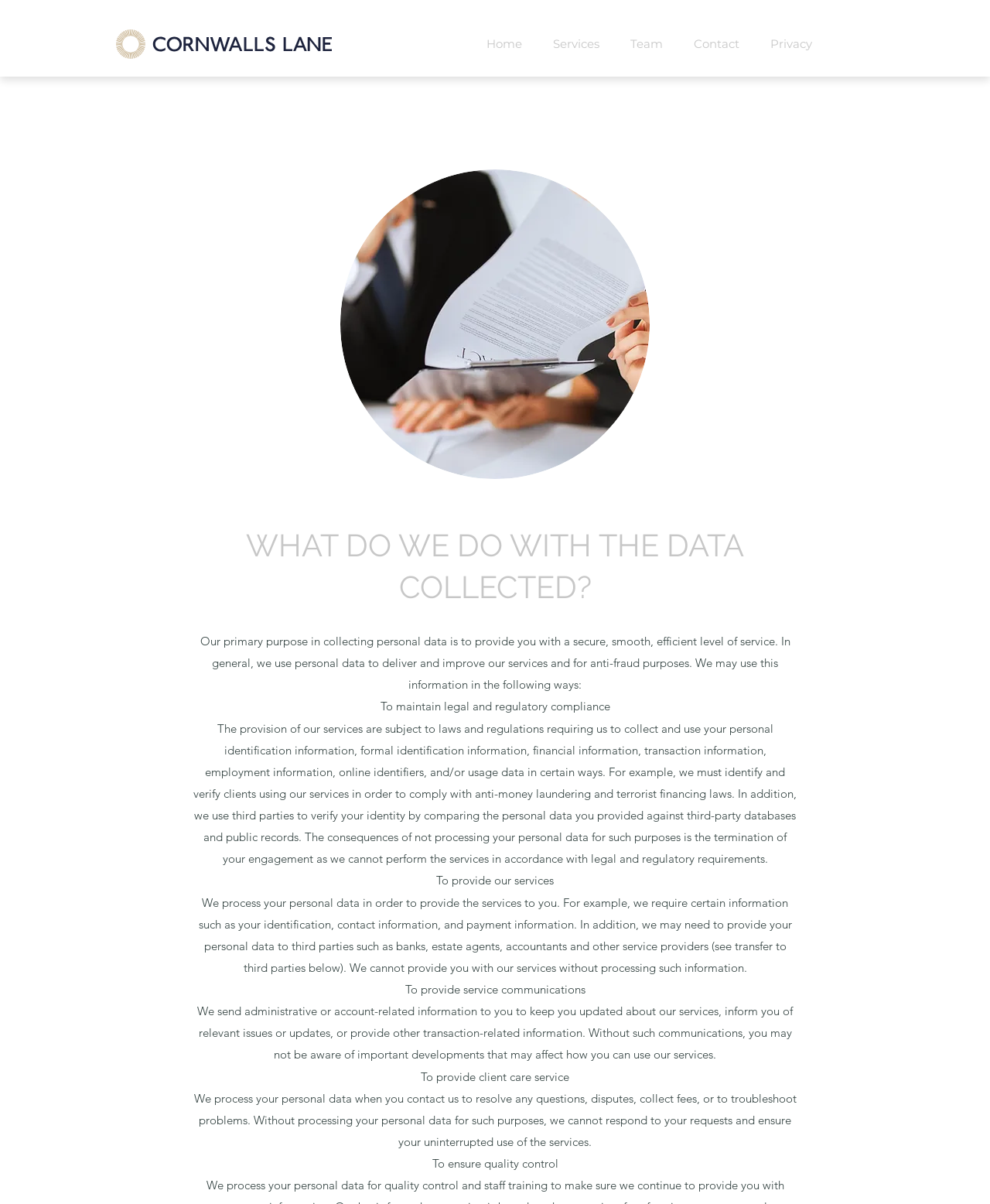Please provide a short answer using a single word or phrase for the question:
Why are administrative or account-related communications sent?

To keep clients updated about services